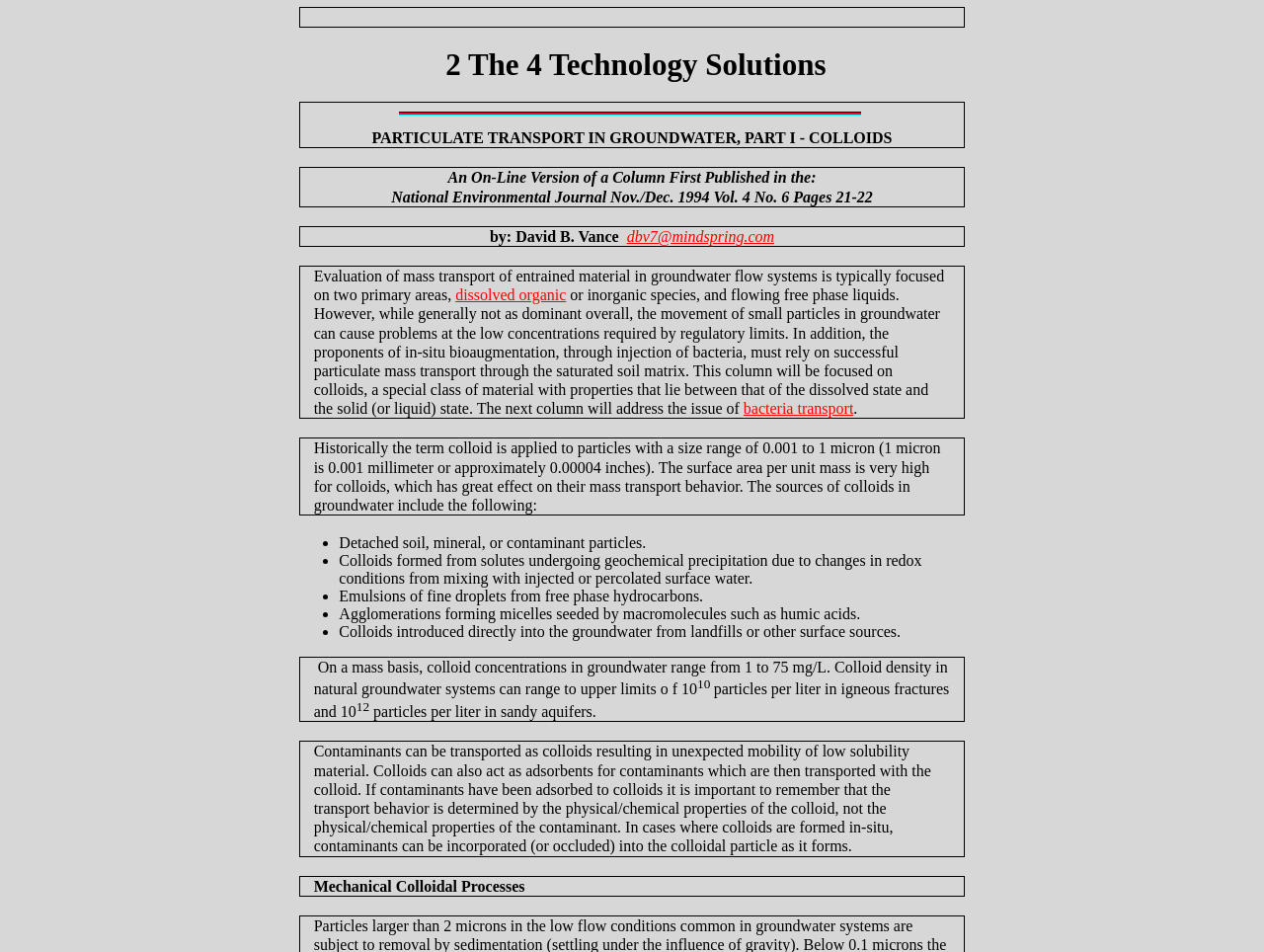What is the purpose of in-situ bioaugmentation?
Using the visual information, respond with a single word or phrase.

Injection of bacteria